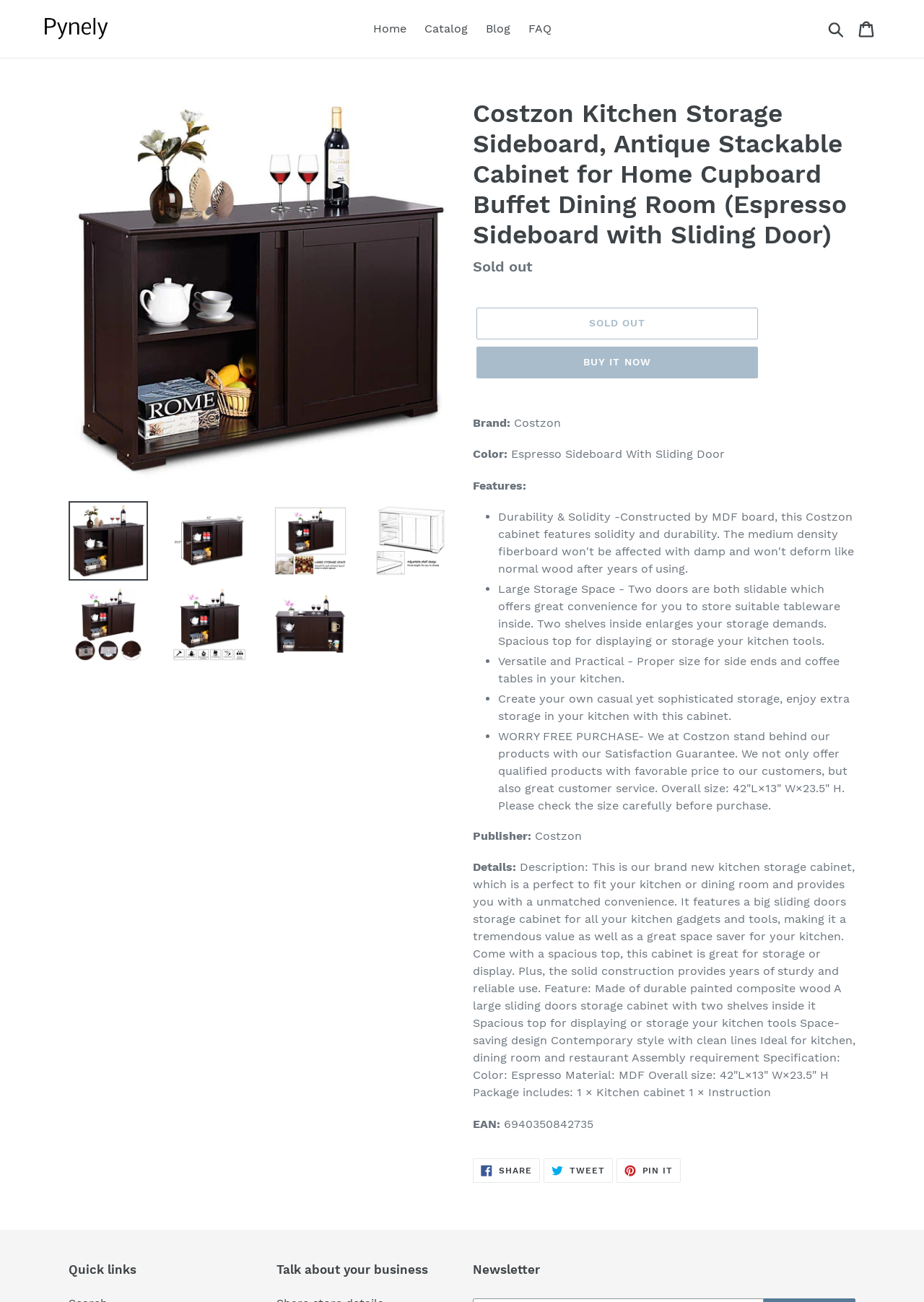What is the material of the kitchen cabinet?
Please respond to the question thoroughly and include all relevant details.

The material of the kitchen cabinet is mentioned in the product description section, where it is stated as 'Made of durable painted composite wood, specifically MDF'.